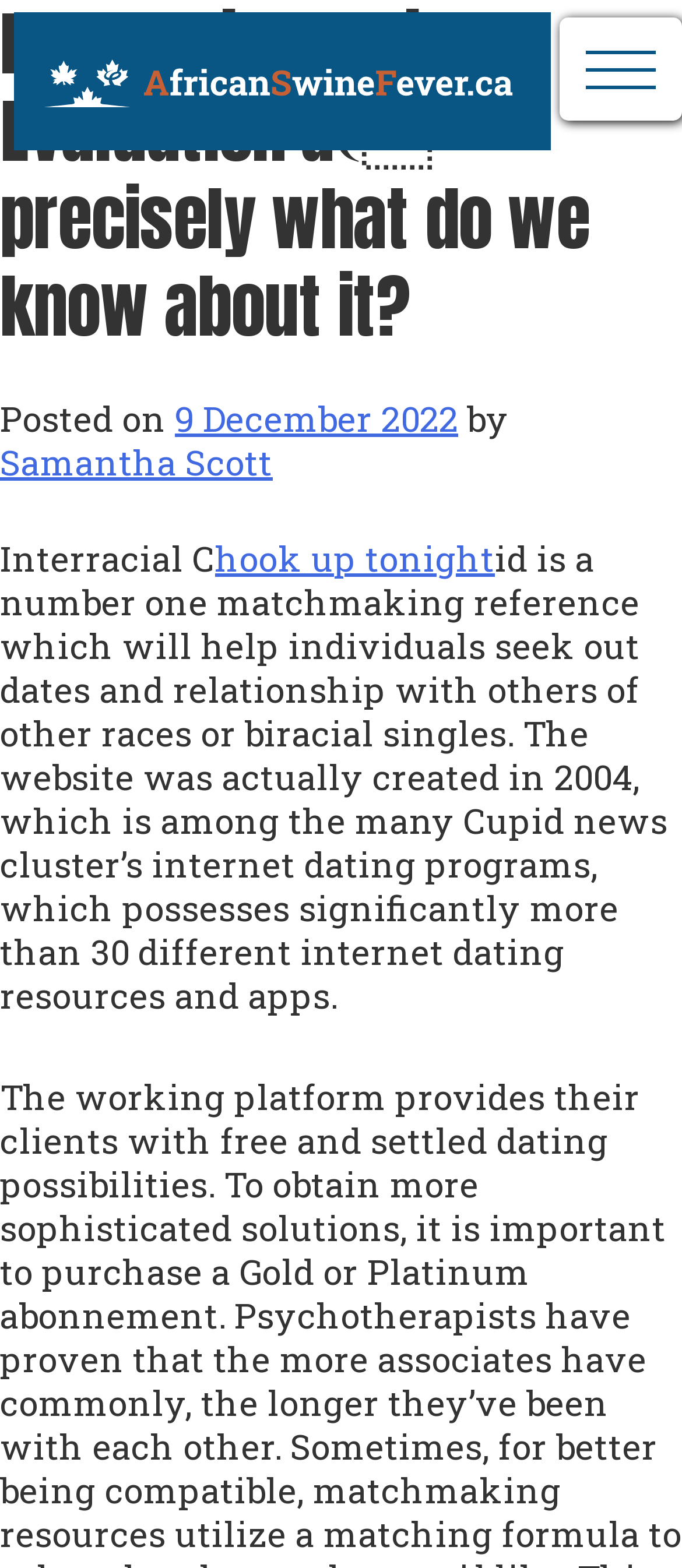Please provide a short answer using a single word or phrase for the question:
When was the article posted?

9 December 2022